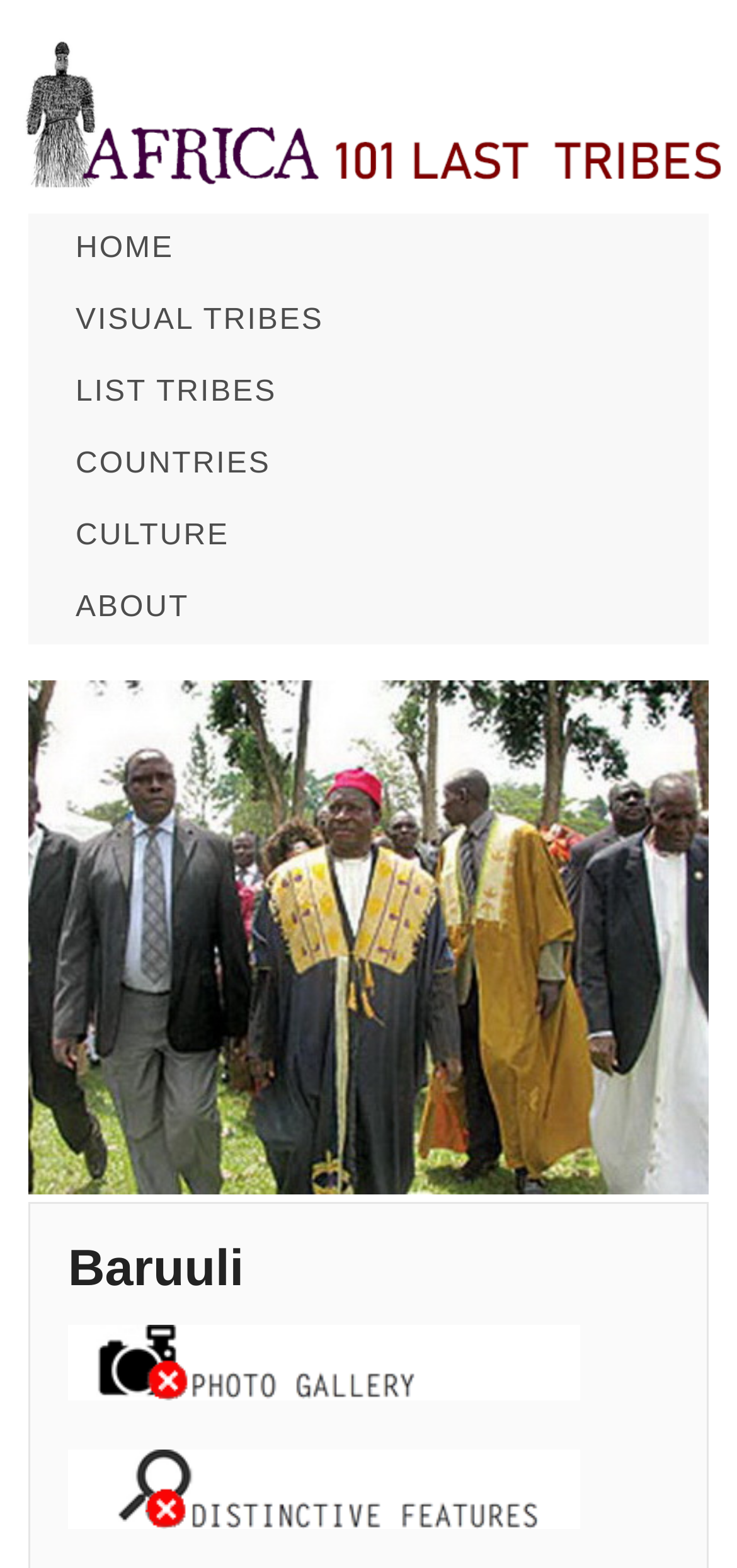Using the format (top-left x, top-left y, bottom-right x, bottom-right y), and given the element description, identify the bounding box coordinates within the screenshot: CULTURE

[0.038, 0.319, 0.962, 0.365]